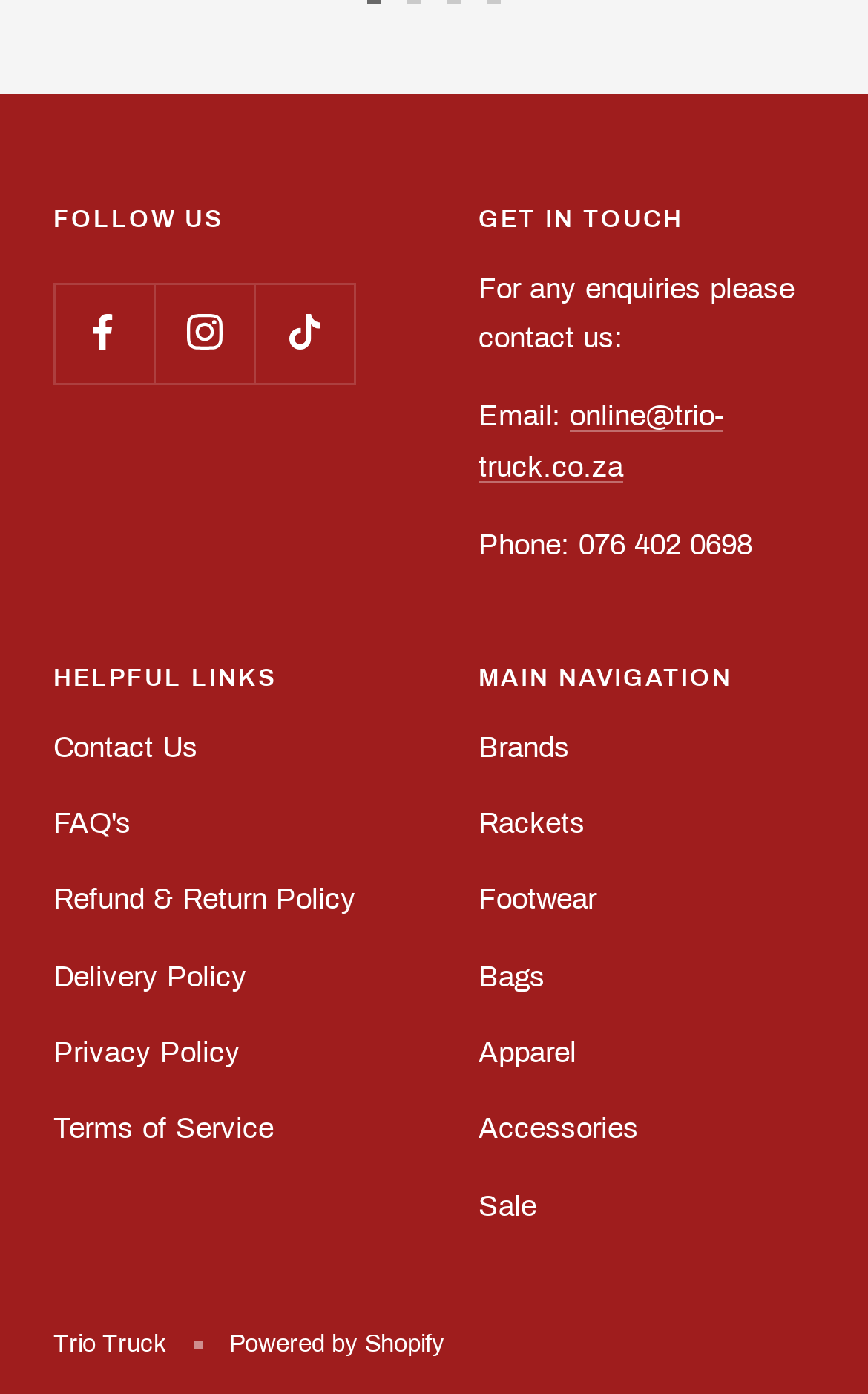Answer the question below with a single word or a brief phrase: 
What is the name of the website?

Trio Truck